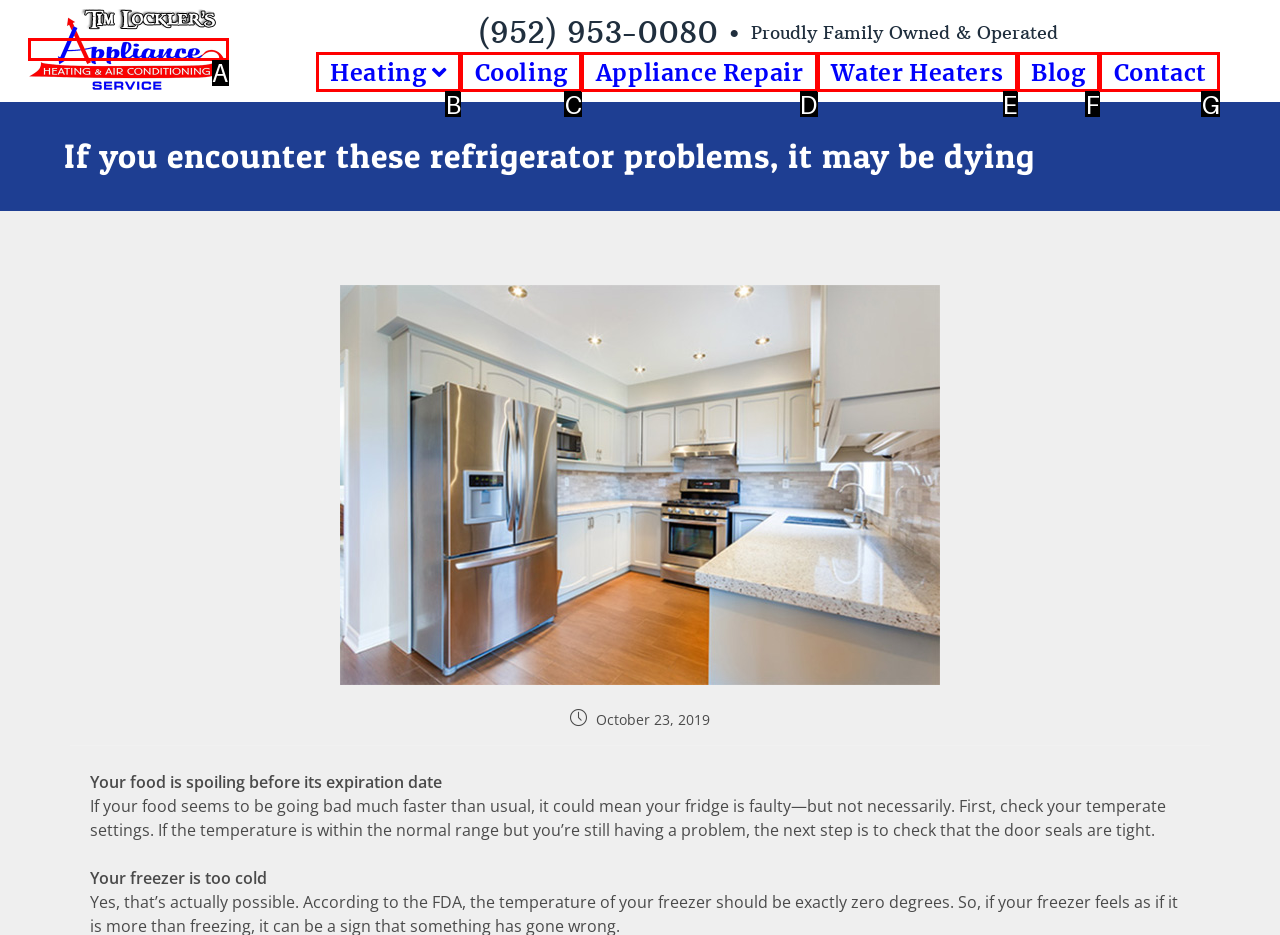Determine which HTML element best suits the description: Water Heaters. Reply with the letter of the matching option.

E